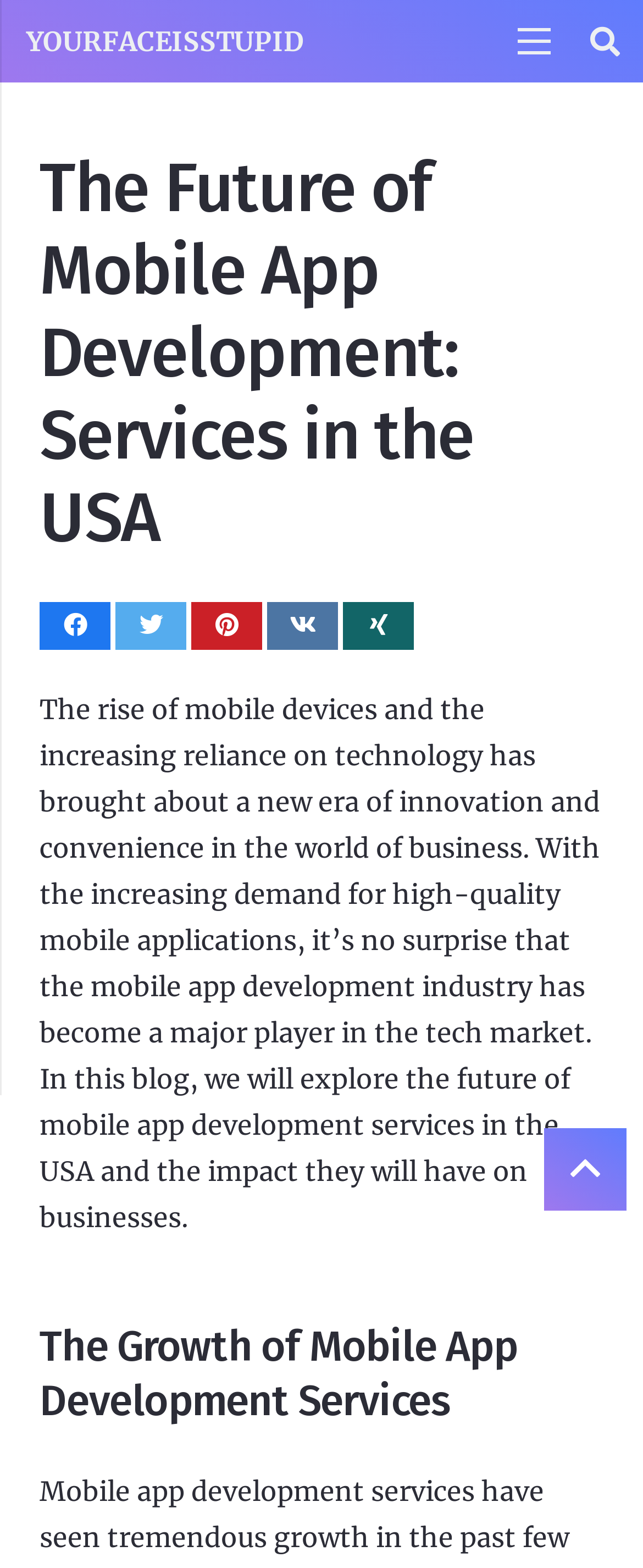Provide a single word or phrase answer to the question: 
Is there a search function on the webpage?

Yes